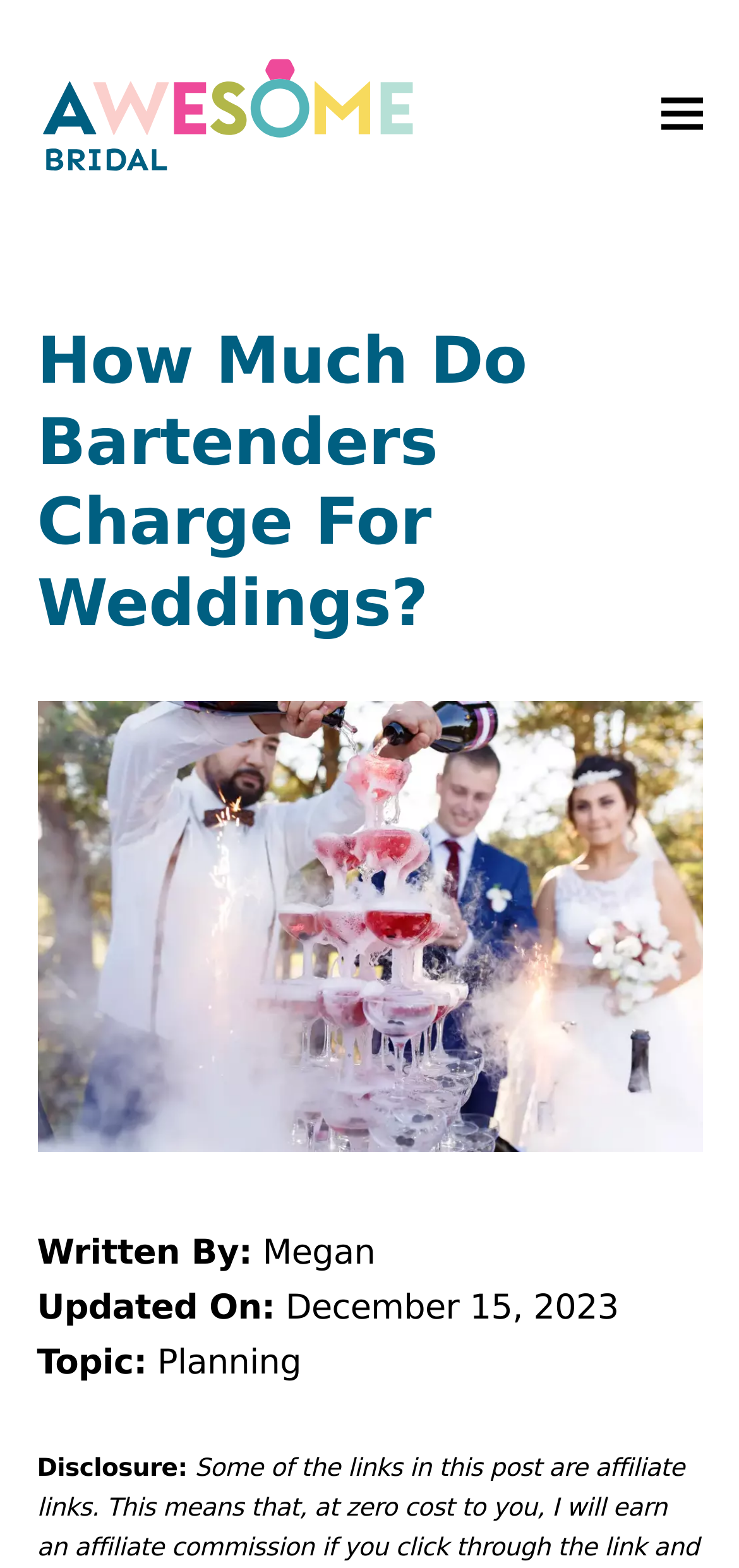Create an elaborate caption that covers all aspects of the webpage.

The webpage is about learning the cost of hiring a bartender for a wedding and the factors that affect the service cost. At the top-left corner, there is a logo of "Awesome Bridal" with a link to the website. On the top-right corner, there is a button to toggle the mobile menu.

Below the logo, there is a main heading that reads "How Much Do Bartenders Charge For Weddings?" spanning across the entire width of the page. Underneath the heading, there is a large image of a bartender preparing a cocktail at a wedding, taking up most of the page's width.

On the bottom-left side, there is a section with text "Written By:" followed by a link to the author "Megan". Next to it, there is a section with text "Updated On:" followed by the date "December 15, 2023". 

Further down, there is a section with text "Topic:" followed by a link to the category "Planning". Finally, at the bottom of the page, there is a section with text "Disclosure:" followed by a brief statement.